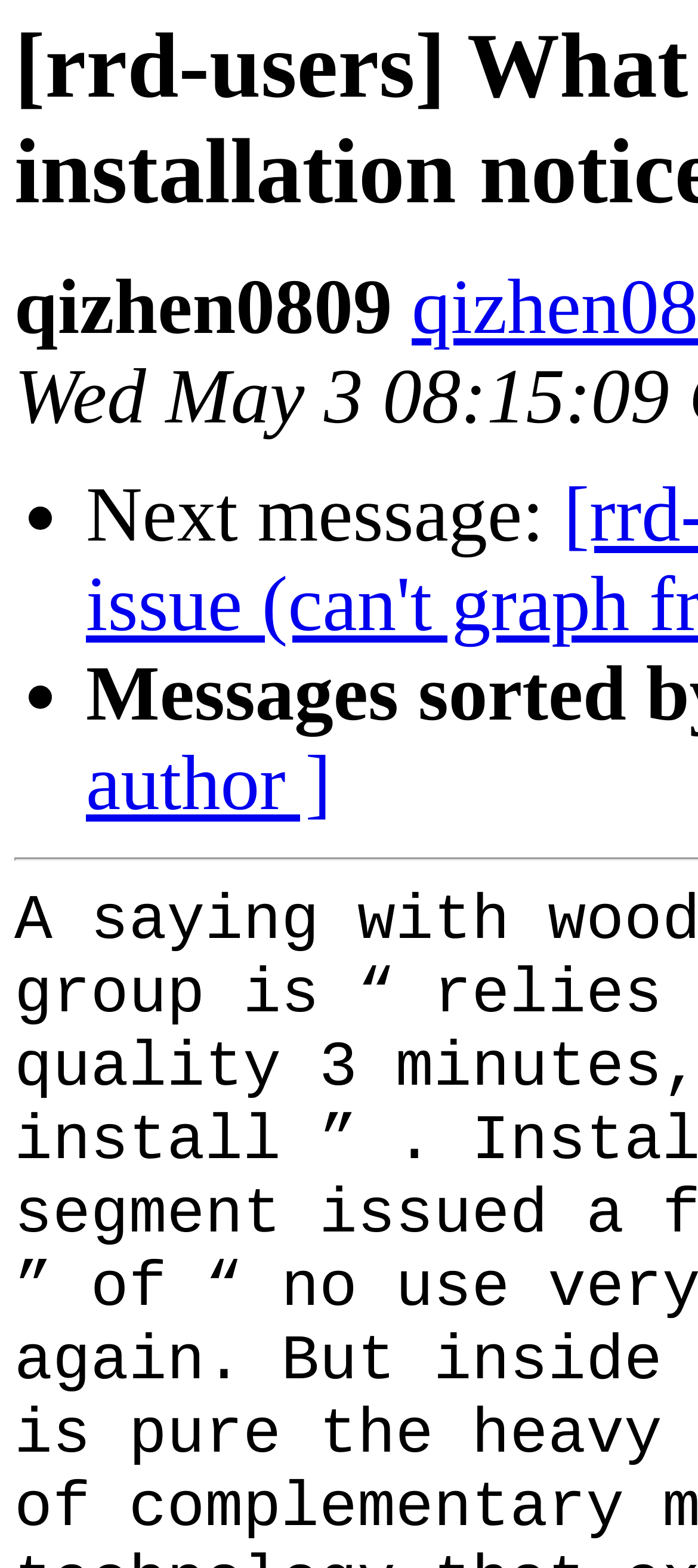Locate and extract the headline of this webpage.

[rrd-users] What should wooden floor installation notice